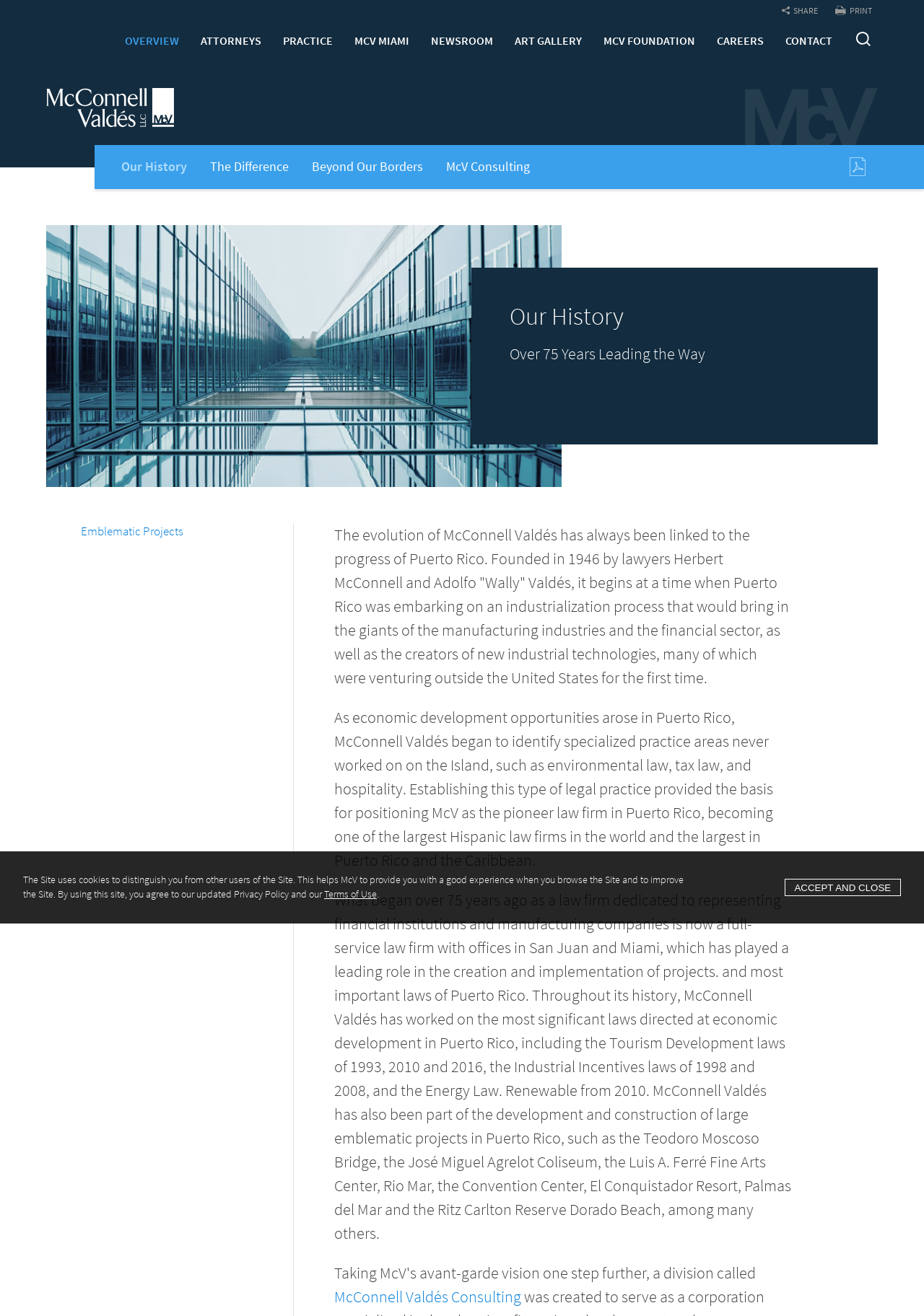What is the name of the bridge mentioned in the webpage?
Please respond to the question with a detailed and informative answer.

I found the answer by reading the StaticText 'Throughout its history, McConnell Valdés has worked on the most significant laws directed at economic development in Puerto Rico, including the Tourism Development laws of 1993, 2010 and 2016, the Industrial Incentives laws of 1998 and 2008, and the Energy Law. Renewable from 2010. McConnell Valdés has also been part of the development and construction of large emblematic projects in Puerto Rico, such as the Teodoro Moscoso Bridge...' which is located at the bottom of the webpage.